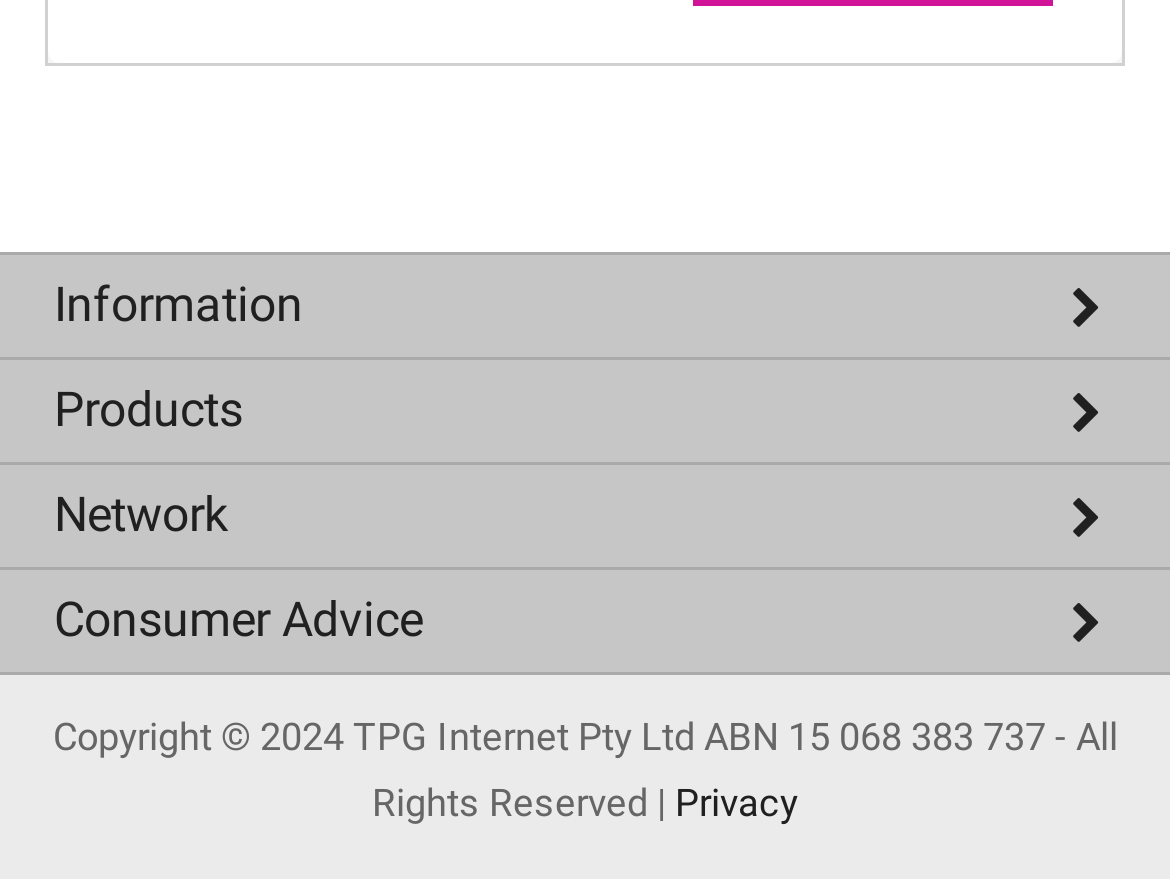Please provide the bounding box coordinates for the element that needs to be clicked to perform the following instruction: "Learn about TPG". The coordinates should be given as four float numbers between 0 and 1, i.e., [left, top, right, bottom].

[0.0, 0.408, 1.0, 0.516]